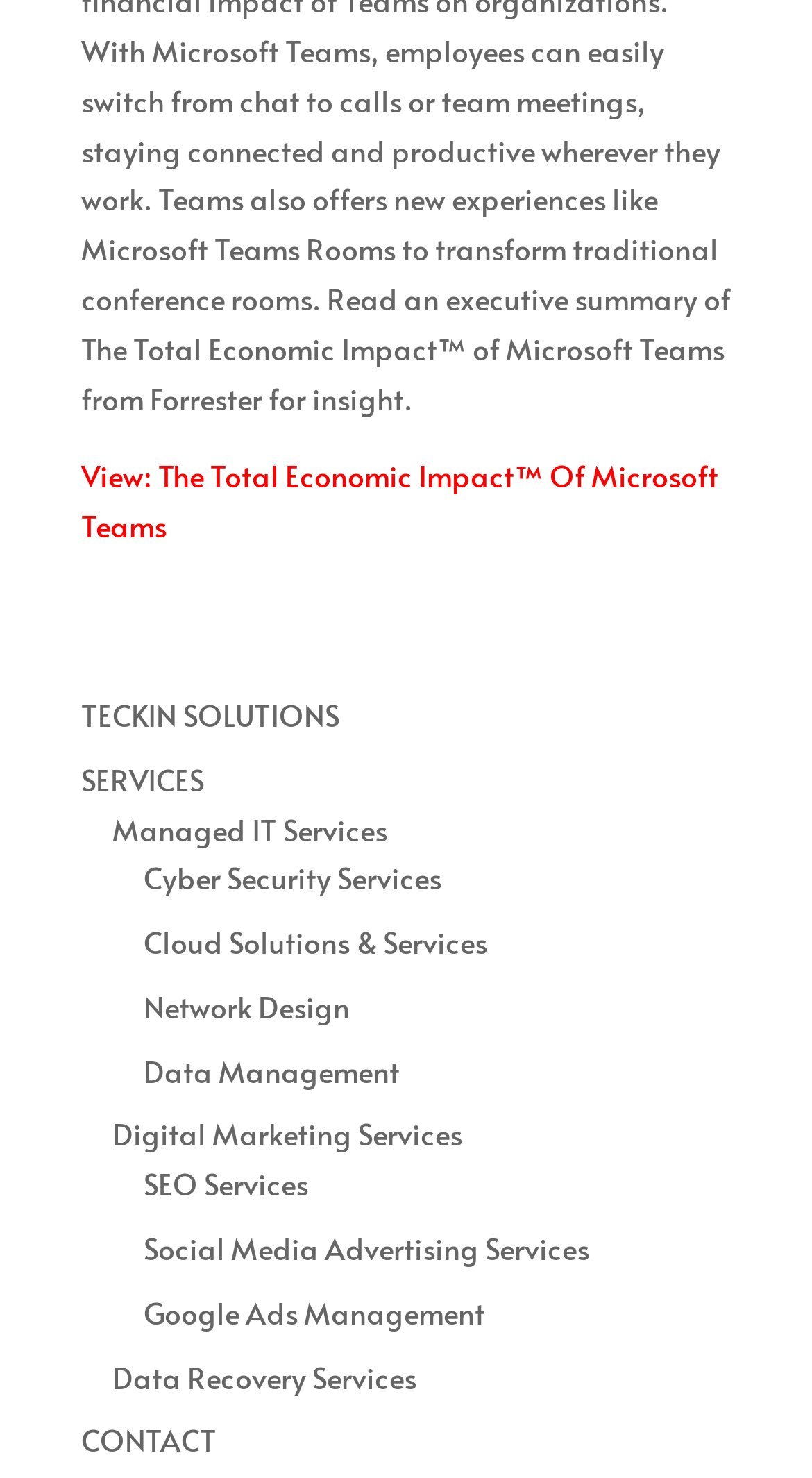Using a single word or phrase, answer the following question: 
How many cloud-related services are listed?

1